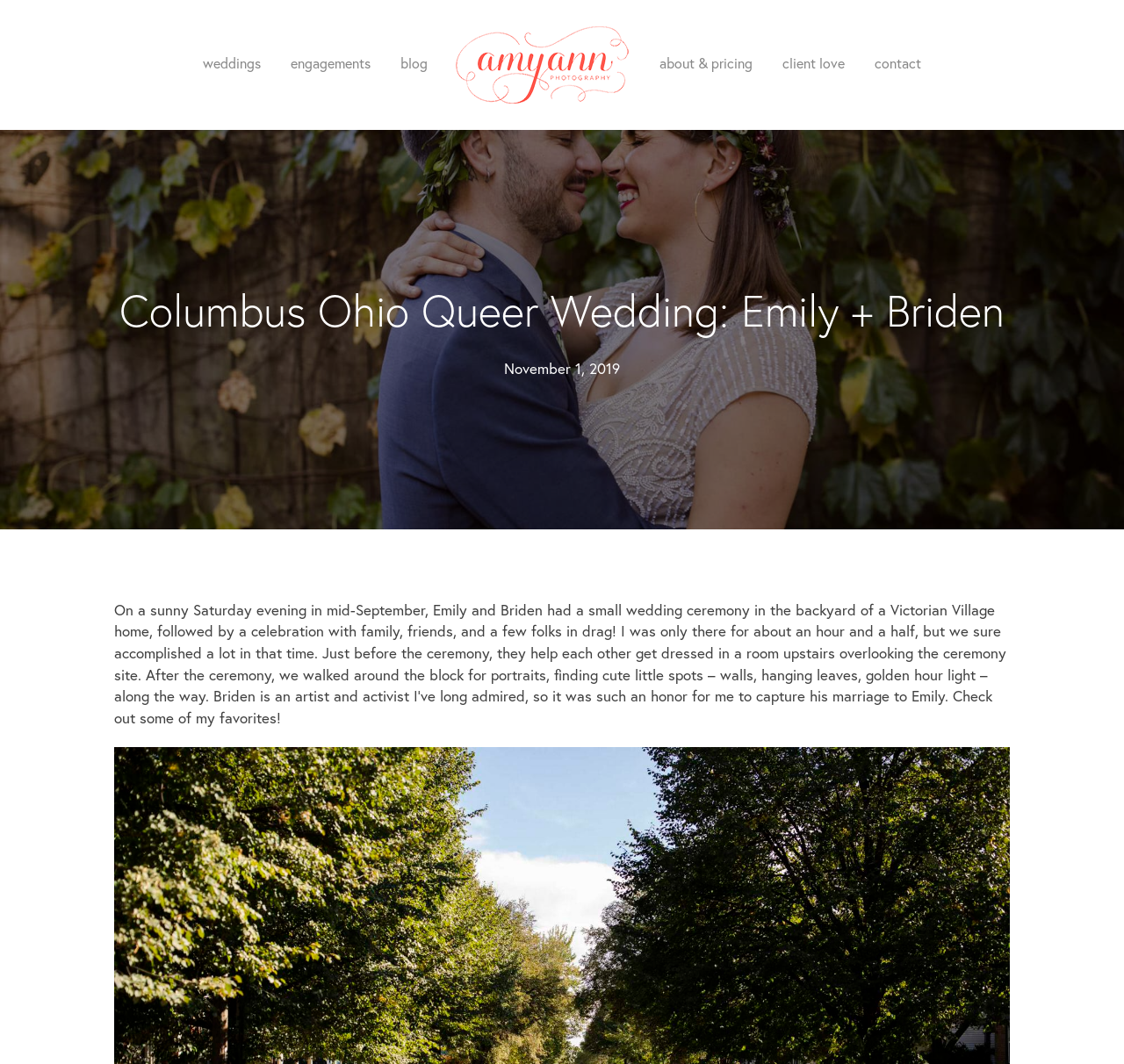Identify the bounding box of the UI component described as: "client love".

[0.684, 0.038, 0.763, 0.081]